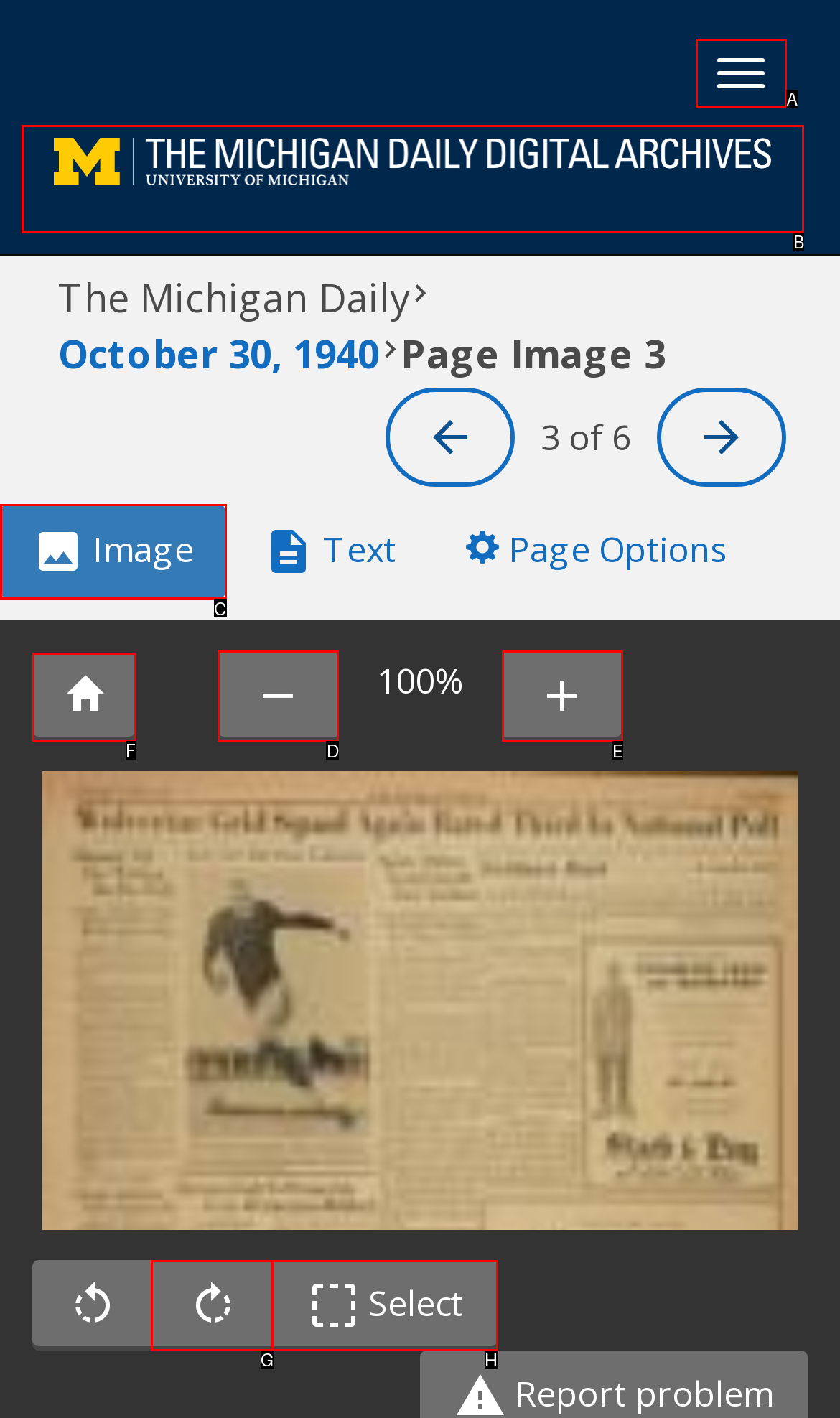From the options shown in the screenshot, tell me which lettered element I need to click to complete the task: Zoom in.

D